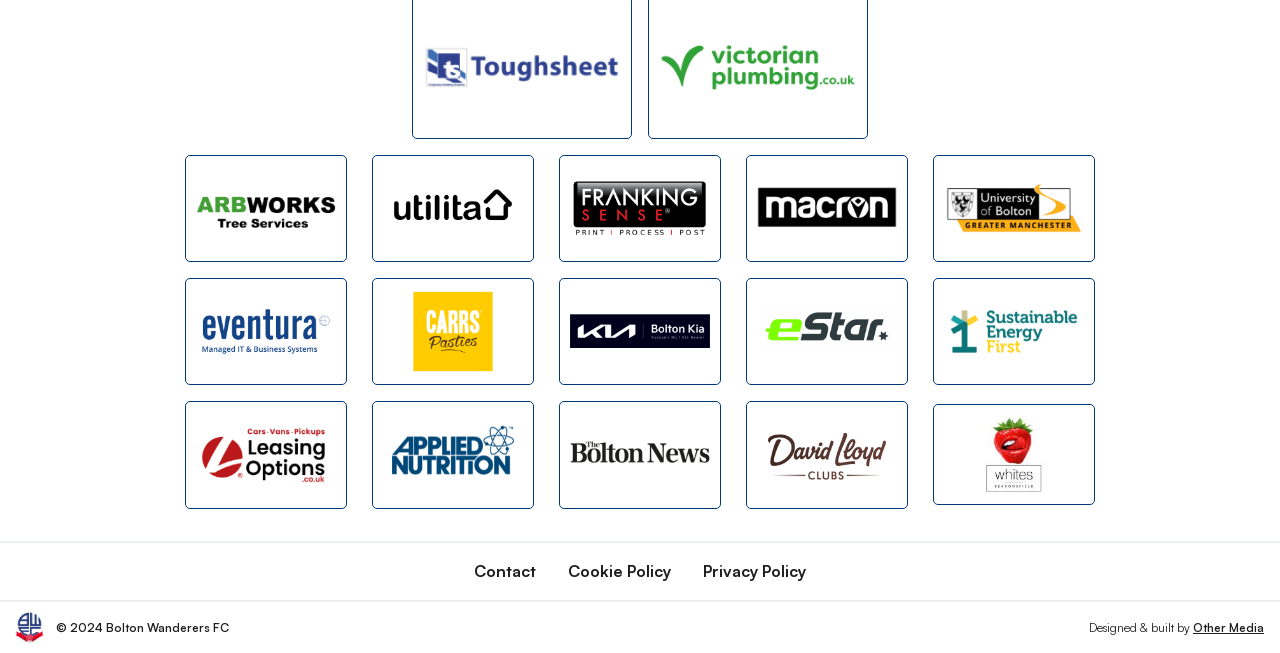Identify the bounding box of the UI element that matches this description: "title="David Lloyd"".

[0.583, 0.614, 0.709, 0.779]